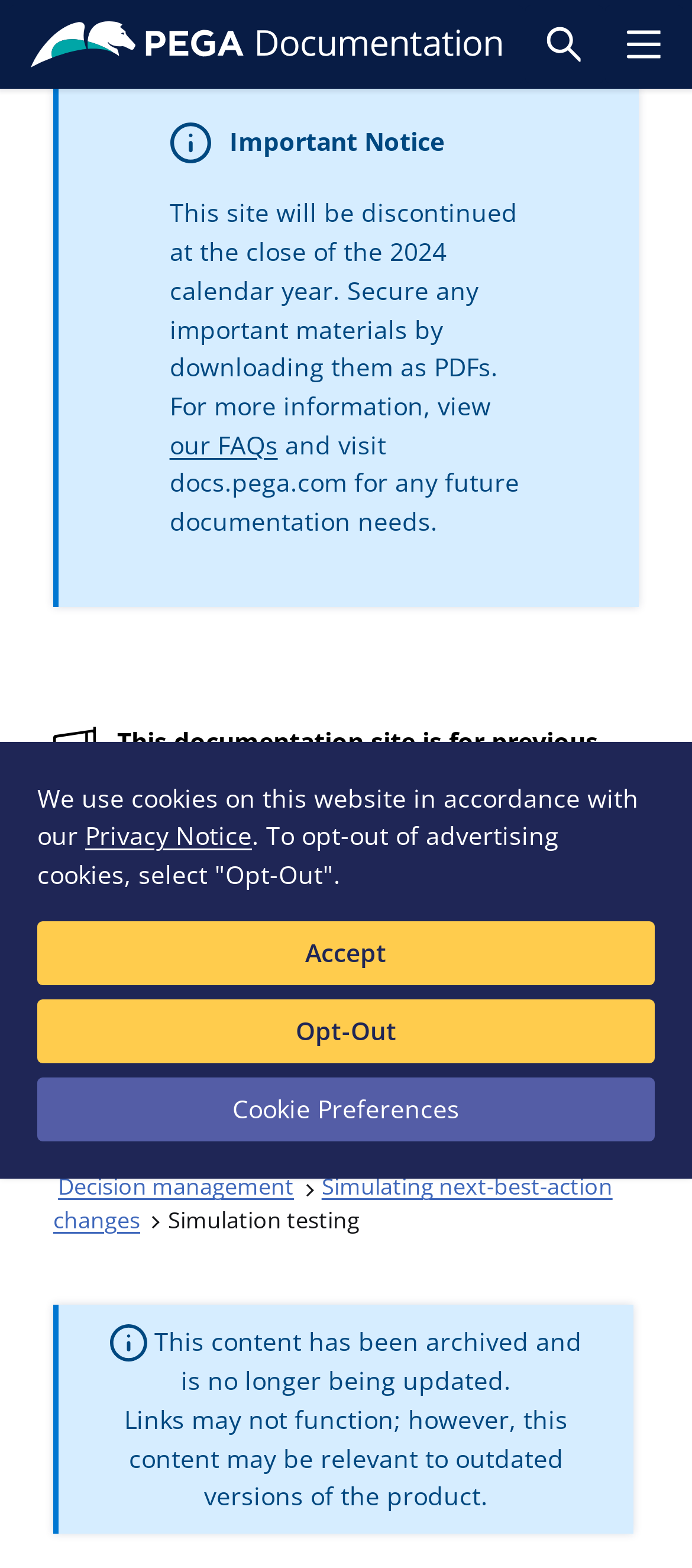Bounding box coordinates are to be given in the format (top-left x, top-left y, bottom-right x, bottom-right y). All values must be floating point numbers between 0 and 1. Provide the bounding box coordinate for the UI element described as: Toggle Search Panel

[0.758, 0.003, 0.871, 0.053]